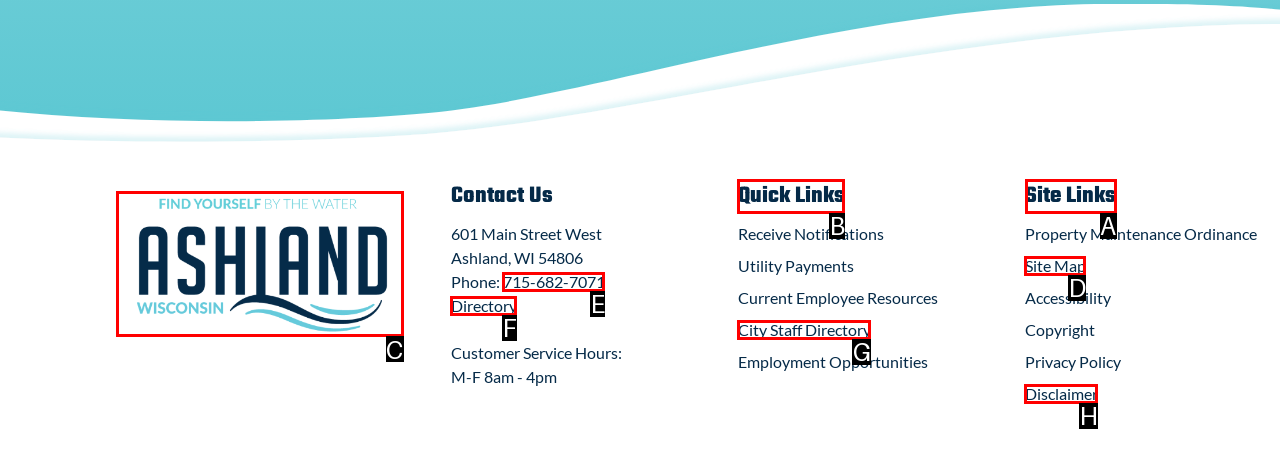What is the letter of the UI element you should click to visit site links? Provide the letter directly.

A